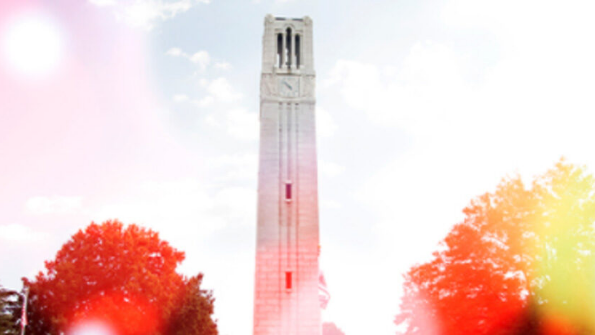Use a single word or phrase to answer the following:
What is the significance of the Belltower in the university community?

tradition and resilience